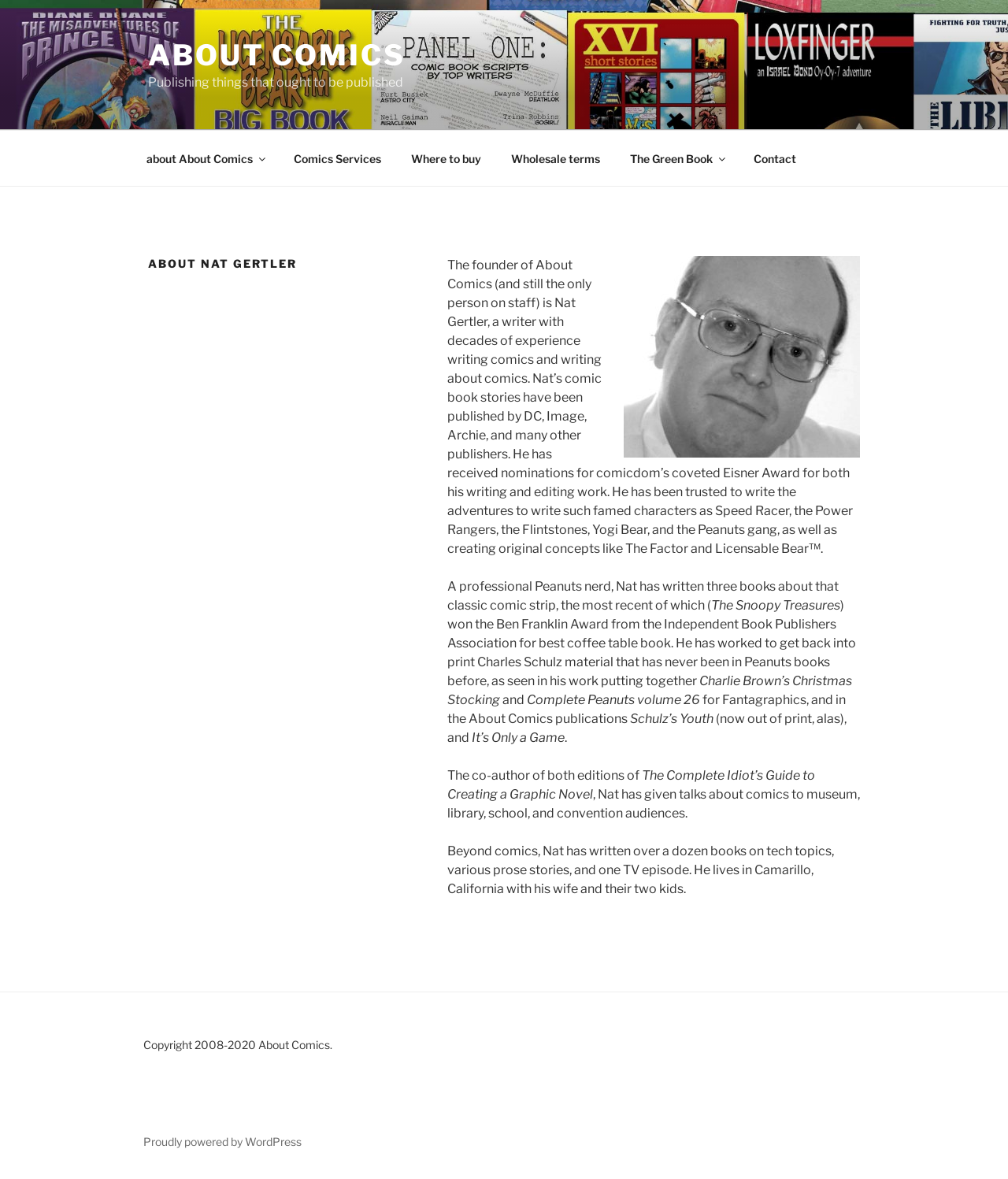What is the name of the company that powers the website? Please answer the question using a single word or phrase based on the image.

WordPress